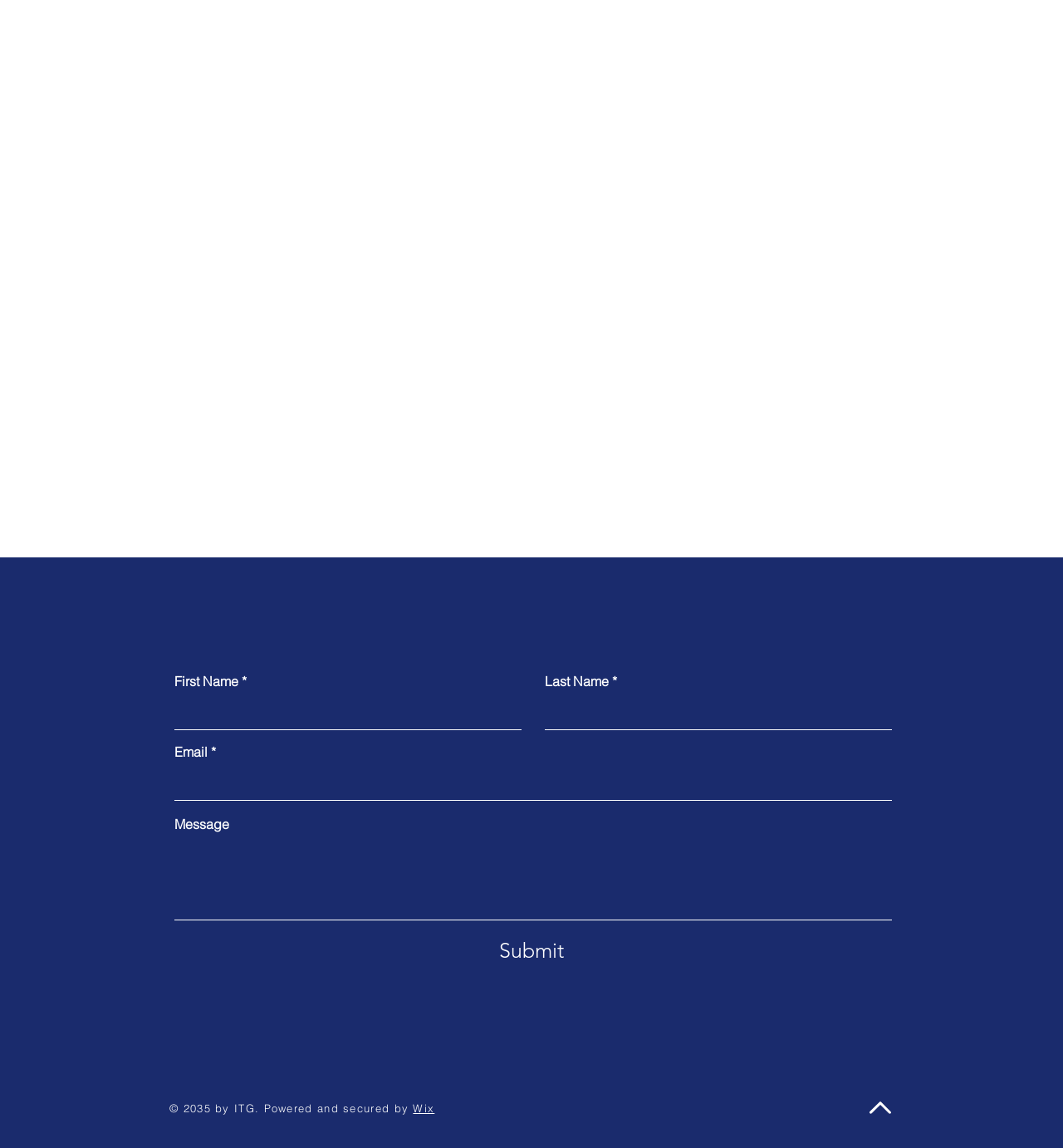What type of organizations does the company help?
Answer with a single word or phrase, using the screenshot for reference.

Government, Nonprofit, Healthcare